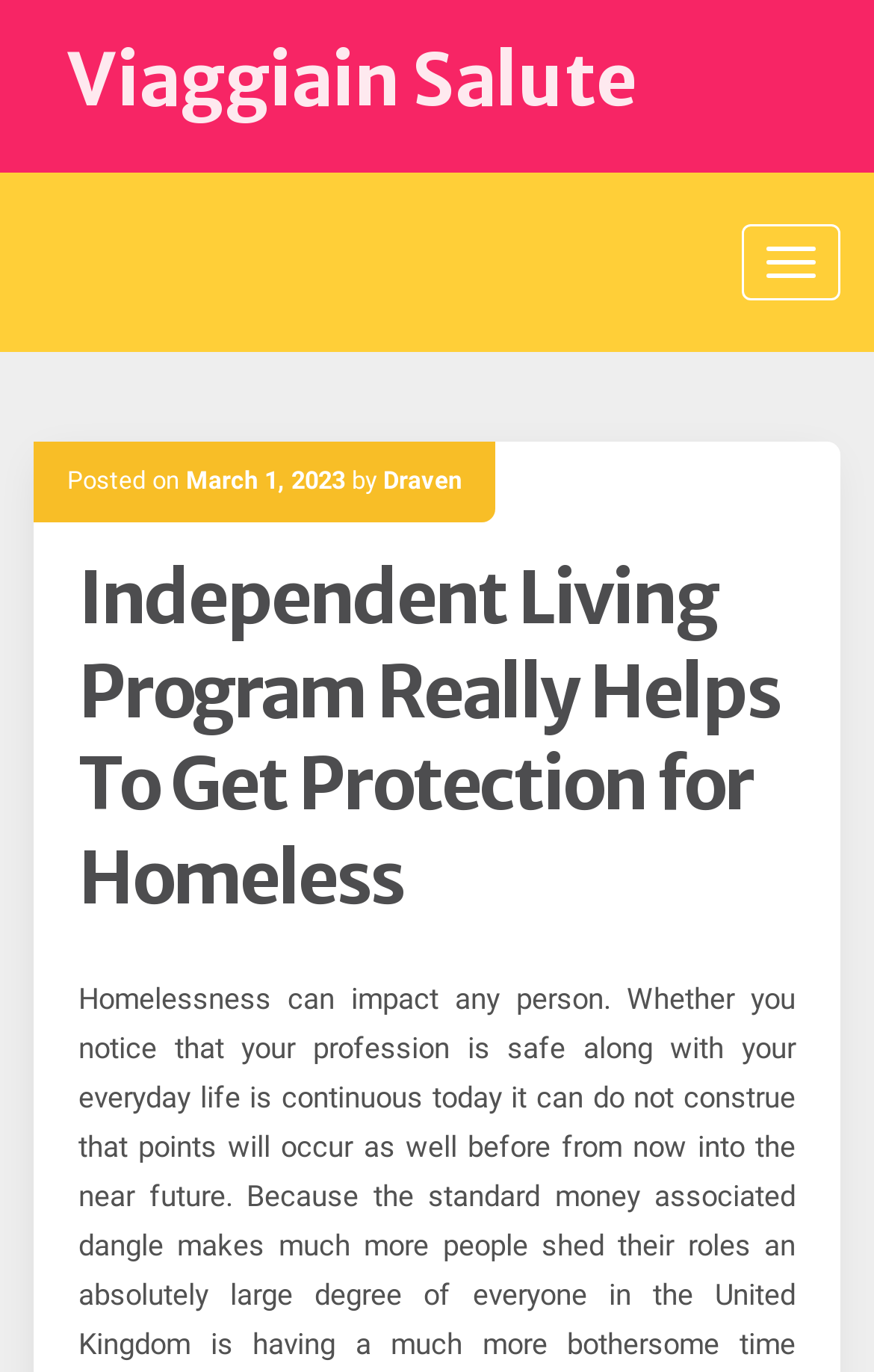Summarize the webpage in an elaborate manner.

The webpage appears to be a blog post or article about an Independent Living Program that helps provide protection for homeless individuals. At the top of the page, there is a link to the website "Viaggiain Salute" located near the left edge of the screen. Below this link, there is a button on the right side of the screen with no text description.

The main content of the page is a header section that spans almost the entire width of the screen. Within this section, there are several elements arranged horizontally. On the left, there is a static text element that reads "Posted on", followed by a link to the date "March 1, 2023", which also contains a time element. Next to the date, there is a static text element that reads "by", followed by a link to the author's name, "Draven".

Below the date and author information, there is a heading element that spans the entire width of the header section, with the title "Independent Living Program Really Helps To Get Protection for Homeless". This title is prominently displayed and appears to be the main topic of the webpage.